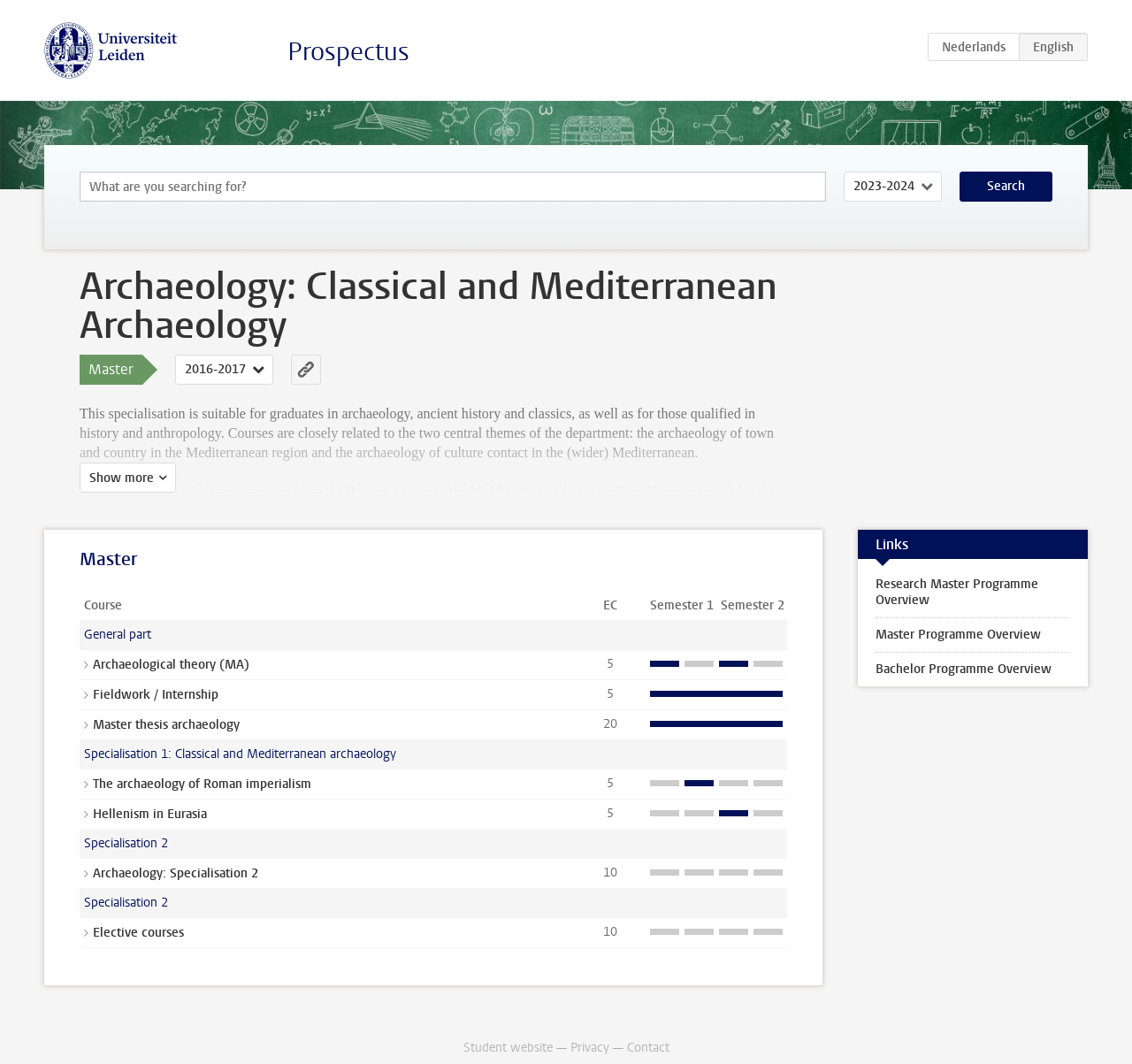Utilize the details in the image to give a detailed response to the question: How many EC credits is the course 'Archaeological theory (MA)' worth?

The number of EC credits for the course 'Archaeological theory (MA)' can be found in the table under the 'Course' column, where it is listed as '5'.